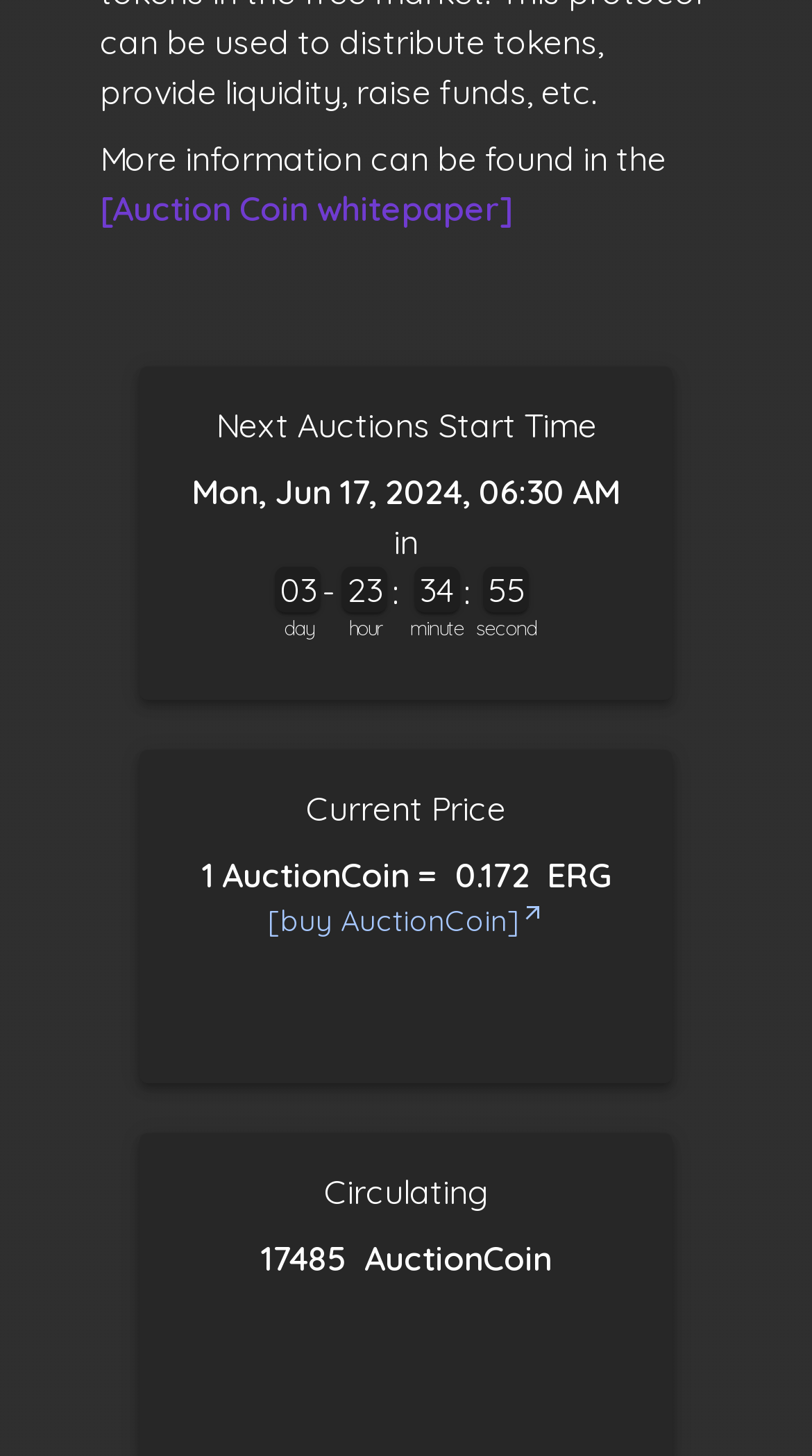Respond to the question with just a single word or phrase: 
What is the next auction start time?

Mon, Jun 17, 2024, 06:30 AM